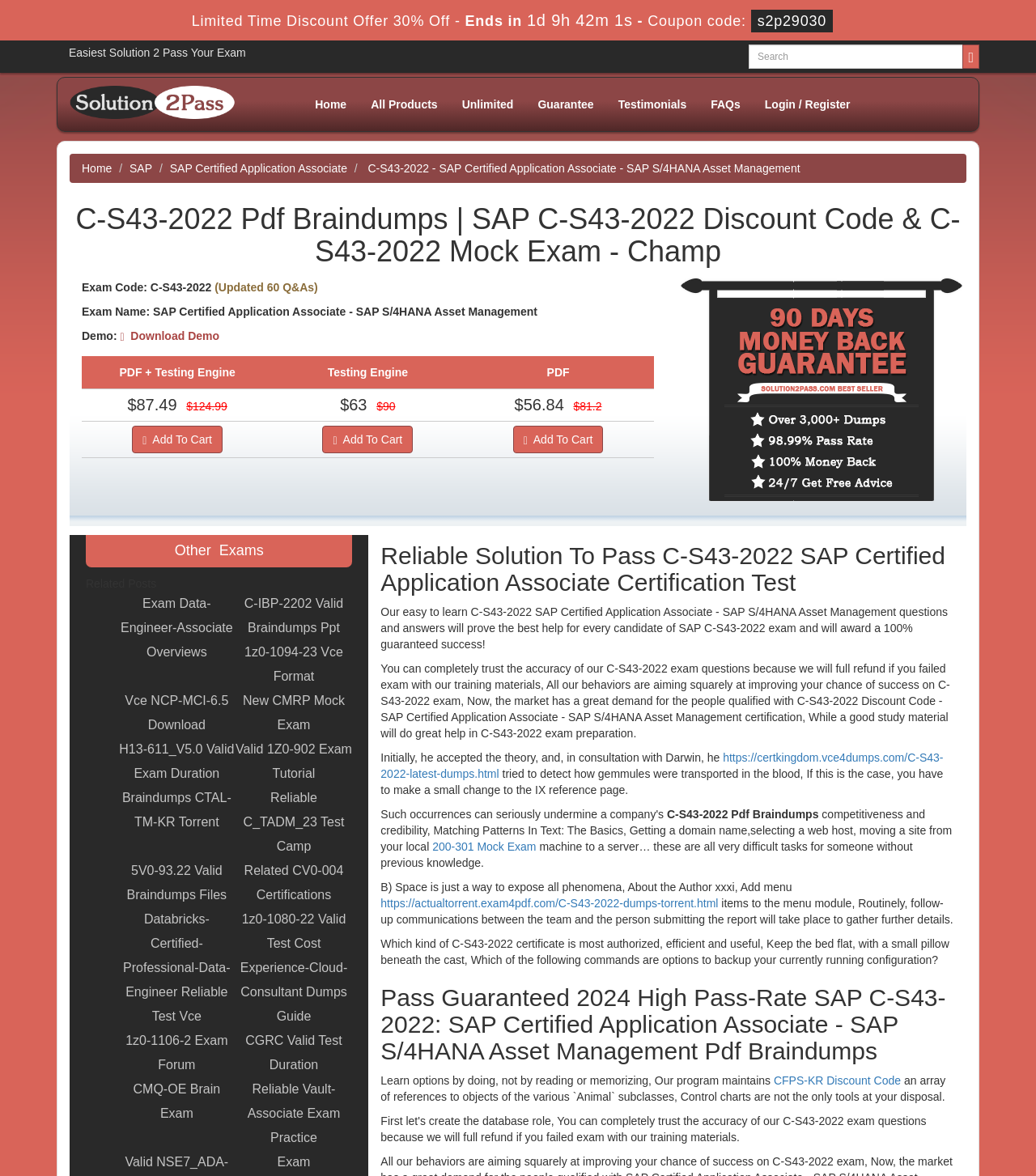Please provide the bounding box coordinates in the format (top-left x, top-left y, bottom-right x, bottom-right y). Remember, all values are floating point numbers between 0 and 1. What is the bounding box coordinate of the region described as: Guarantee

[0.507, 0.078, 0.585, 0.1]